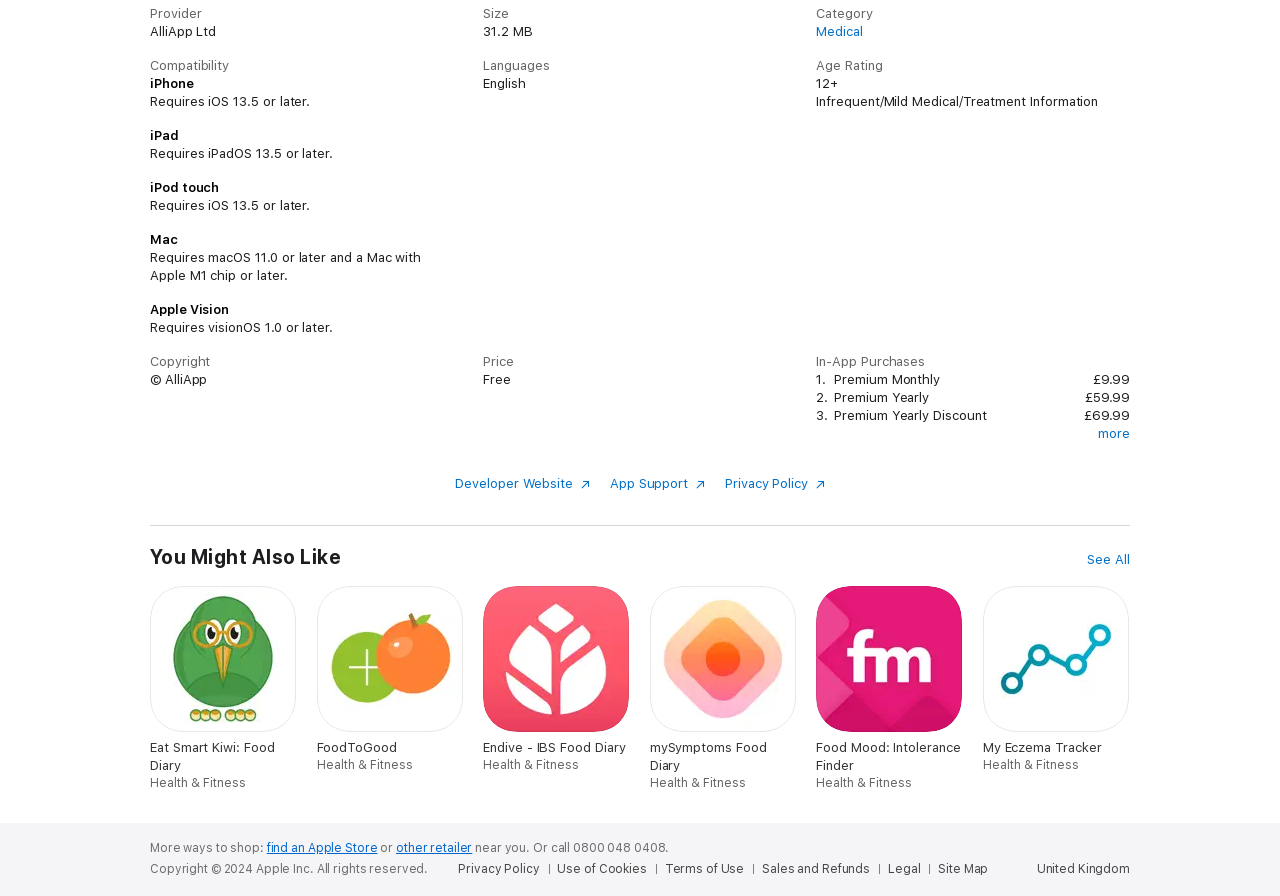Please provide a one-word or phrase answer to the question: 
What is the size of the AlliApp?

31.2 MB